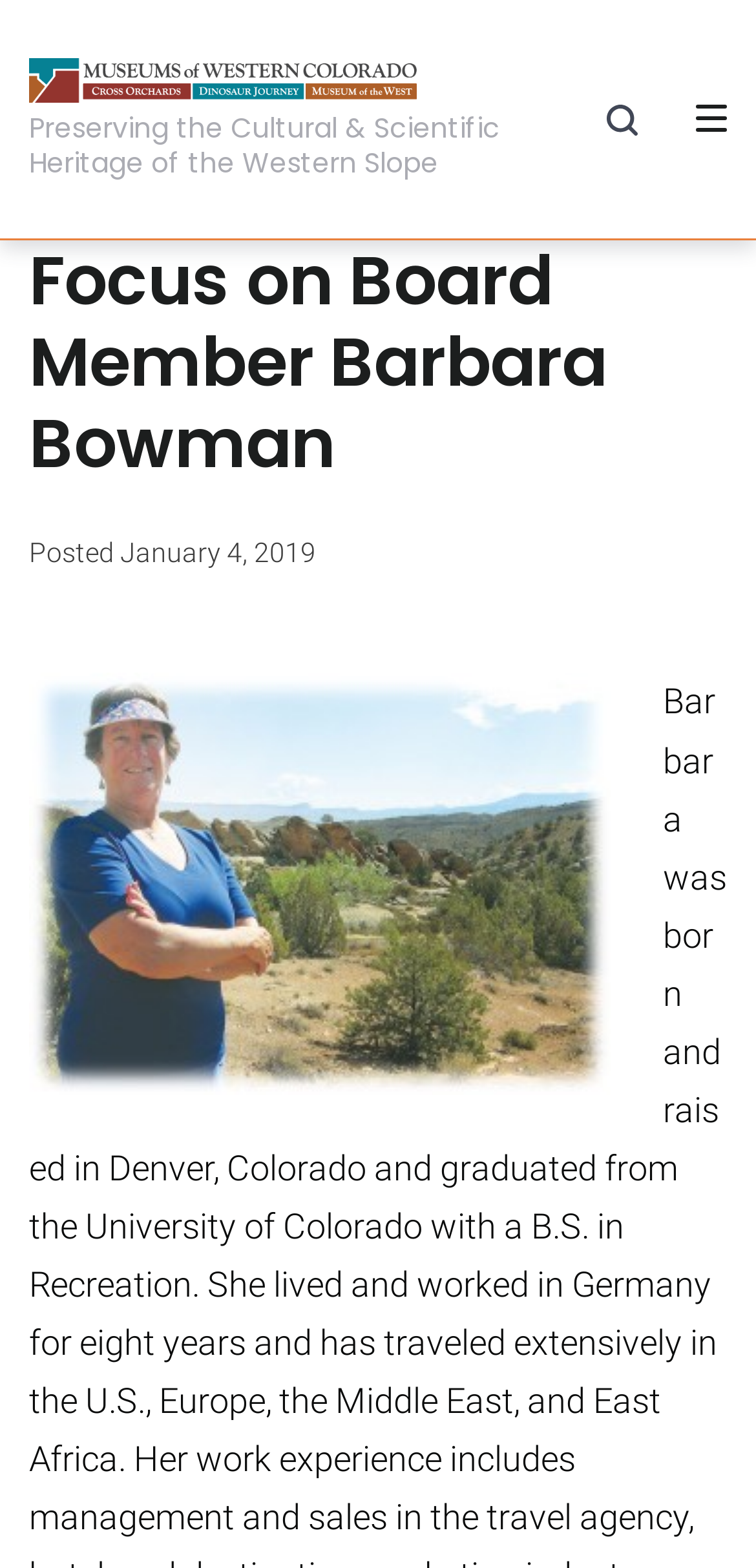Determine the bounding box coordinates of the UI element that matches the following description: "GitHub". The coordinates should be four float numbers between 0 and 1 in the format [left, top, right, bottom].

None